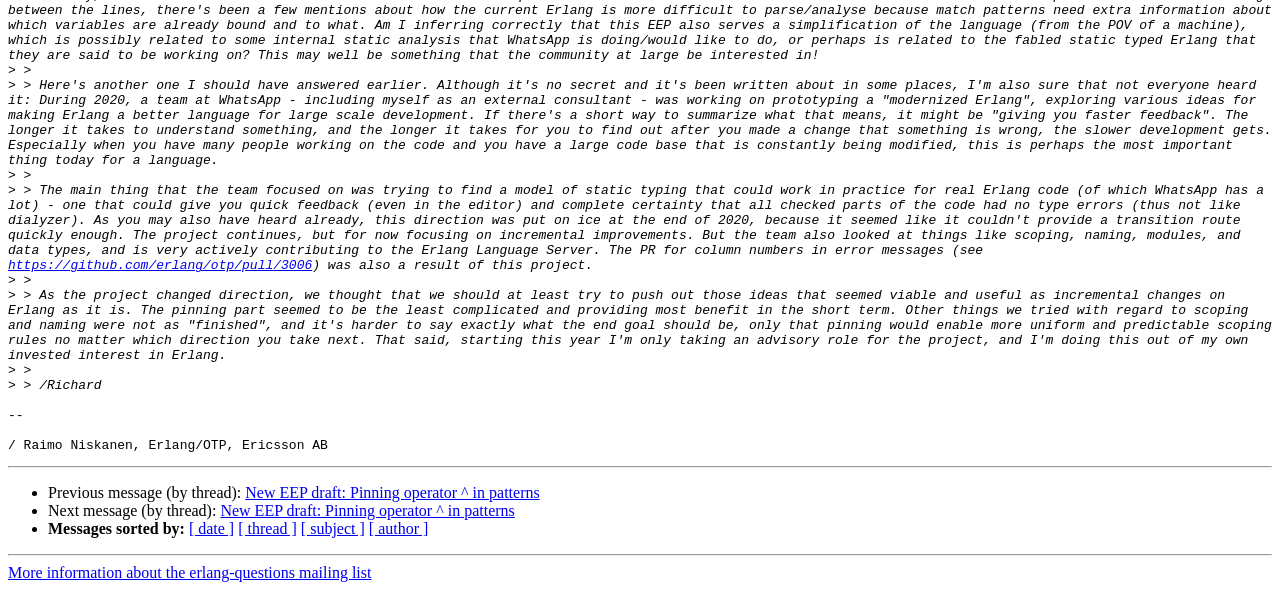Please determine the bounding box coordinates of the clickable area required to carry out the following instruction: "View previous message in the thread". The coordinates must be four float numbers between 0 and 1, represented as [left, top, right, bottom].

[0.192, 0.821, 0.422, 0.85]